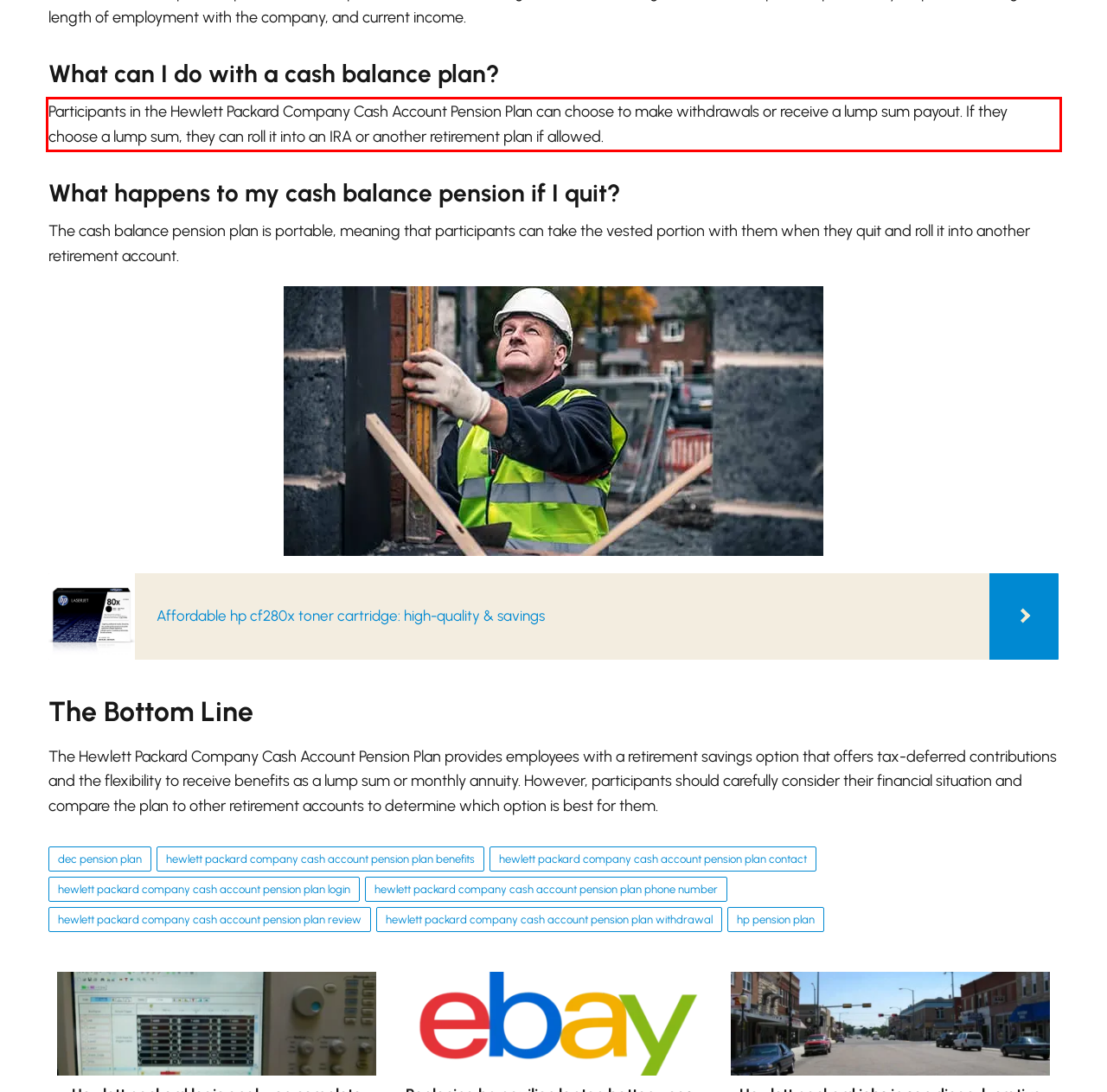Please analyze the screenshot of a webpage and extract the text content within the red bounding box using OCR.

Participants in the Hewlett Packard Company Cash Account Pension Plan can choose to make withdrawals or receive a lump sum payout. If they choose a lump sum, they can roll it into an IRA or another retirement plan if allowed.